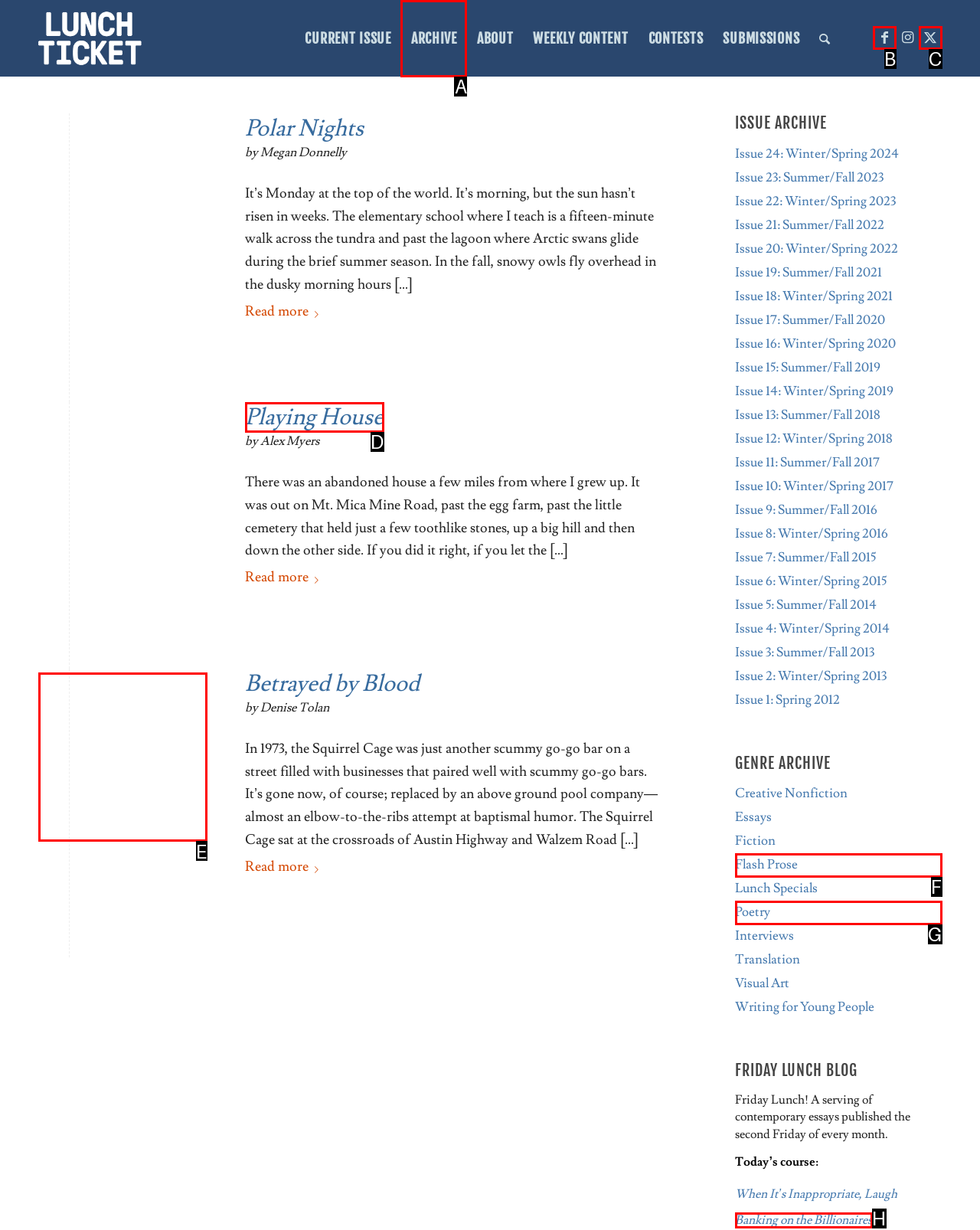Find the HTML element that corresponds to the description: title="Betrayed by Blood". Indicate your selection by the letter of the appropriate option.

E